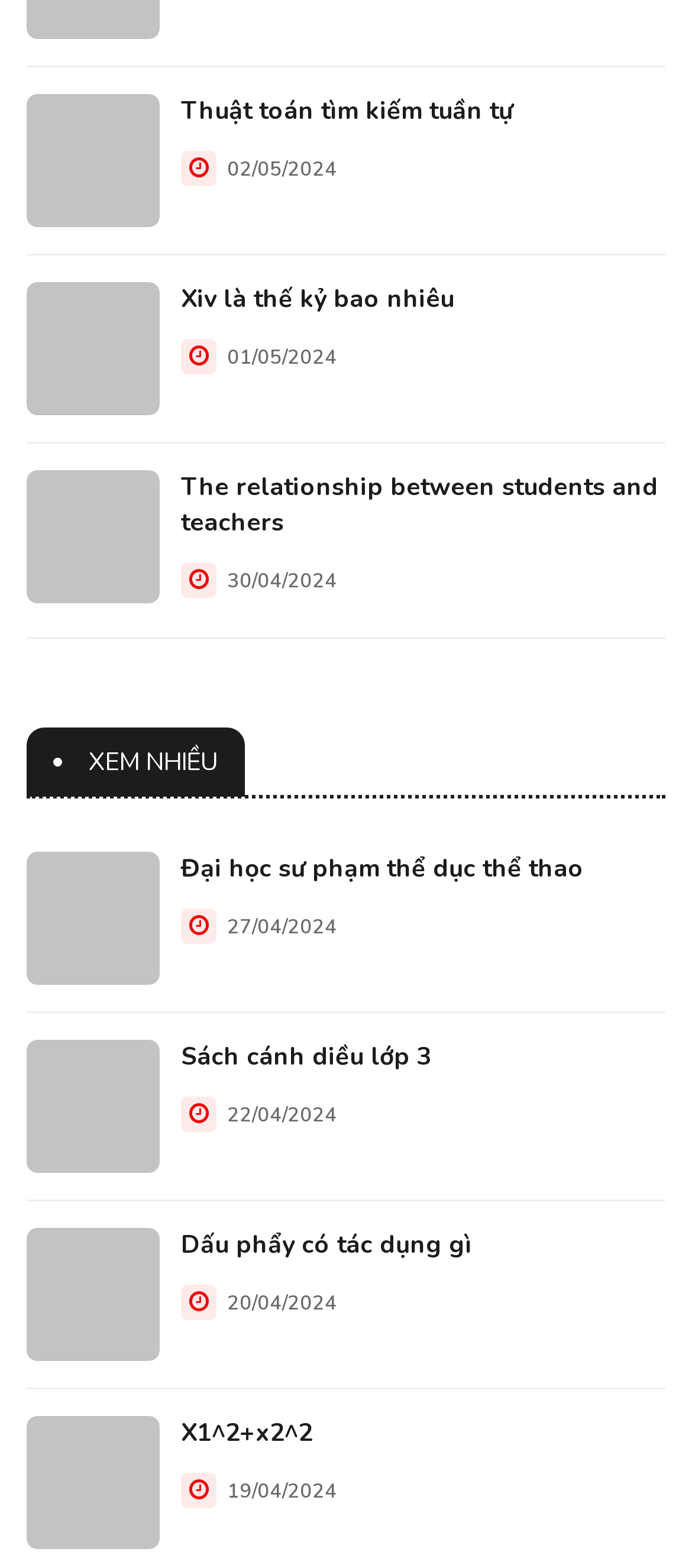Could you locate the bounding box coordinates for the section that should be clicked to accomplish this task: "Read the post 'The relationship between students and teachers'".

[0.038, 0.3, 0.962, 0.345]